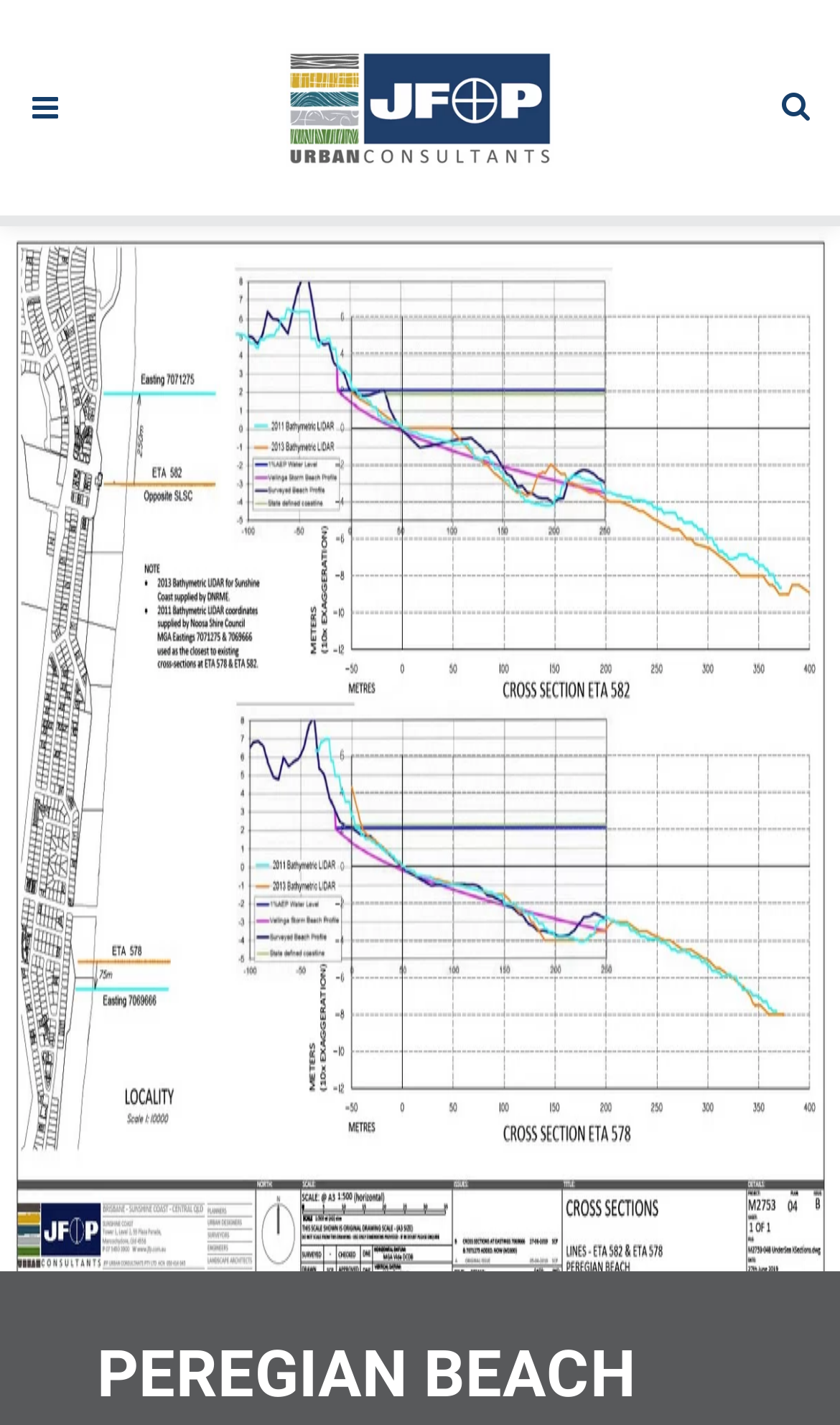What is the purpose of the link with the font awesome icon?
Using the visual information, answer the question in a single word or phrase.

Menu or navigation